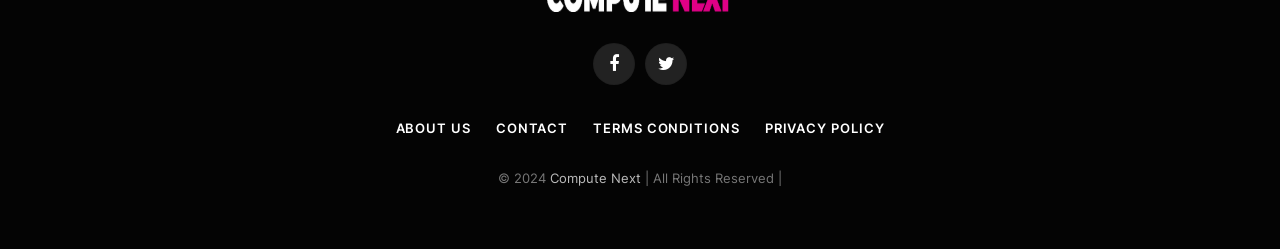What is the name of the company?
Provide a concise answer using a single word or phrase based on the image.

Compute Next